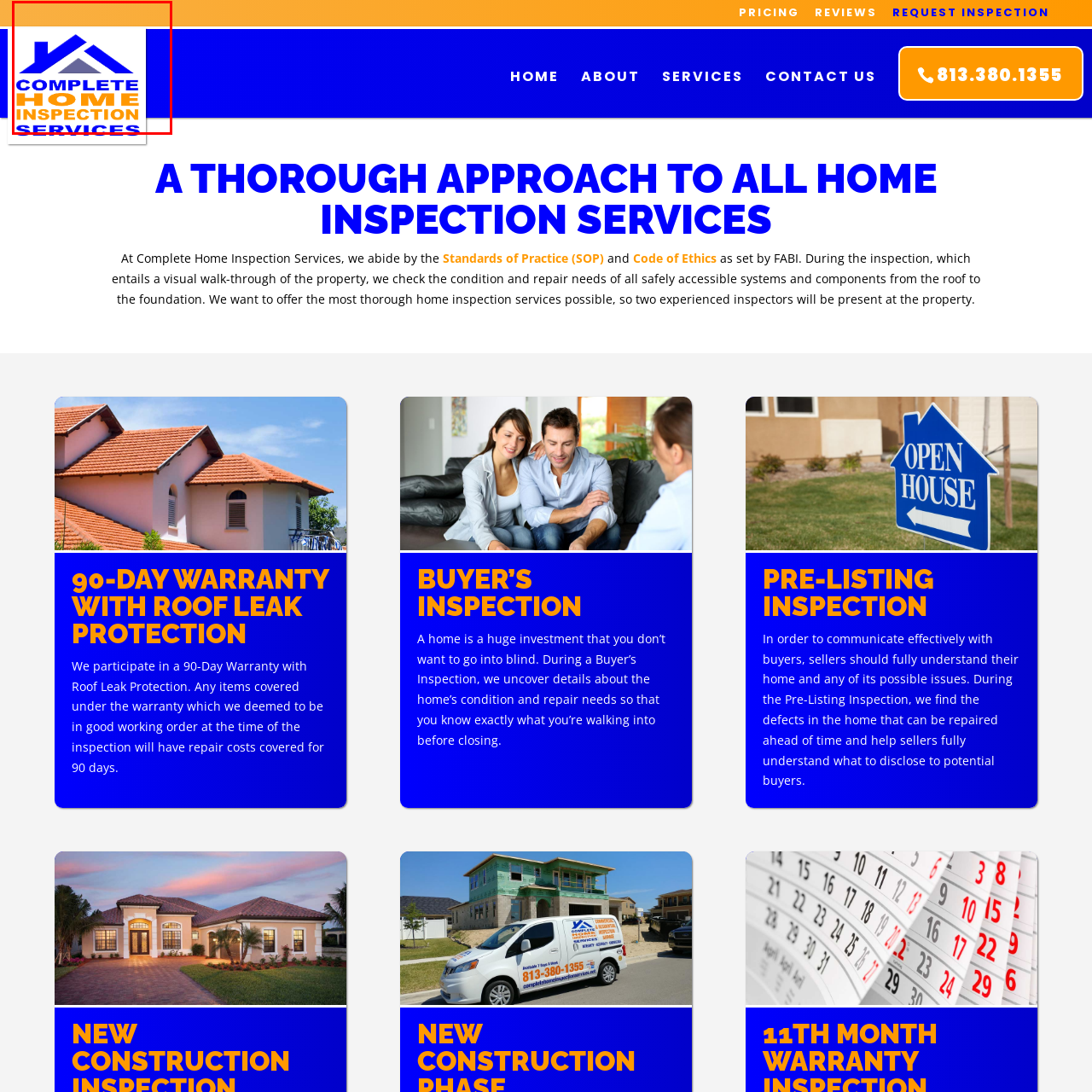Examine the section enclosed by the red box and give a brief answer to the question: What colors are used in the logo?

Blue and orange